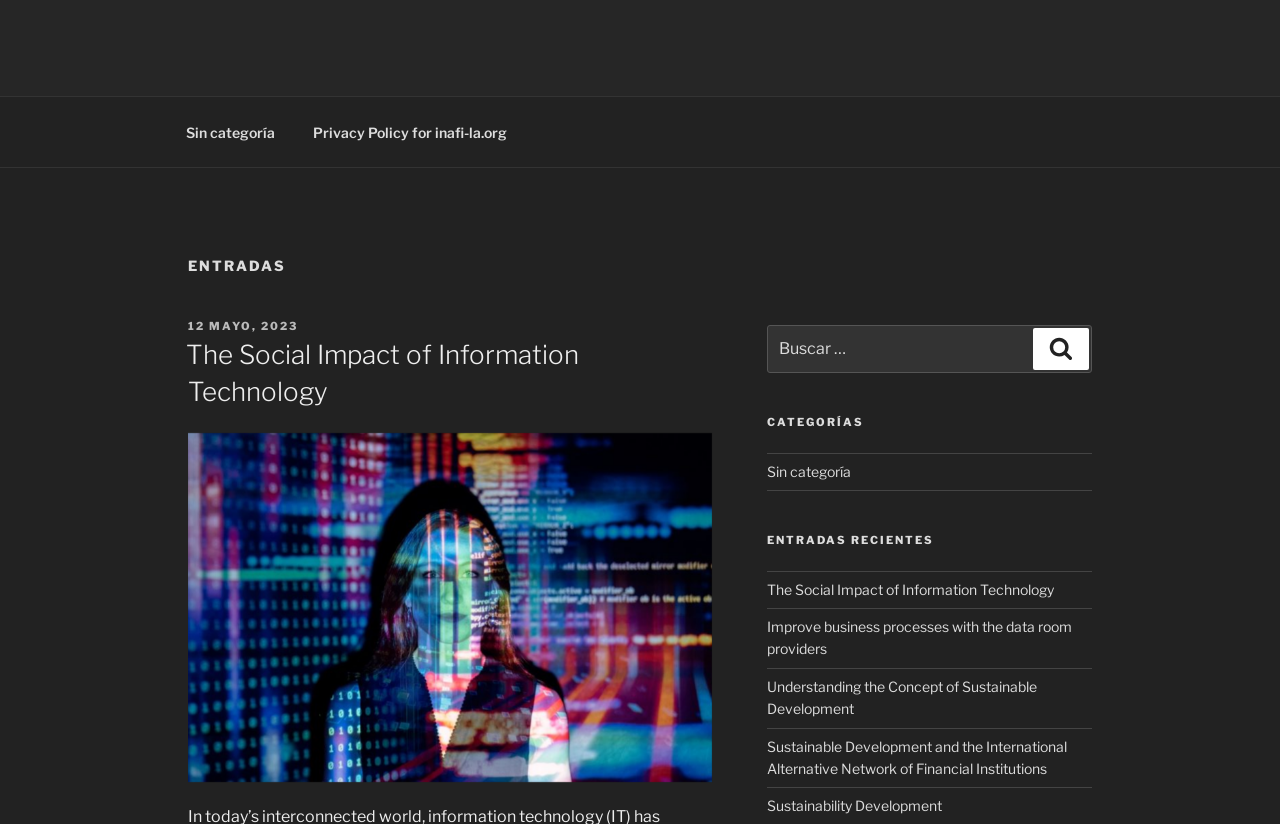Identify the bounding box for the UI element described as: "inafi-la.org". The coordinates should be four float numbers between 0 and 1, i.e., [left, top, right, bottom].

[0.147, 0.058, 0.373, 0.112]